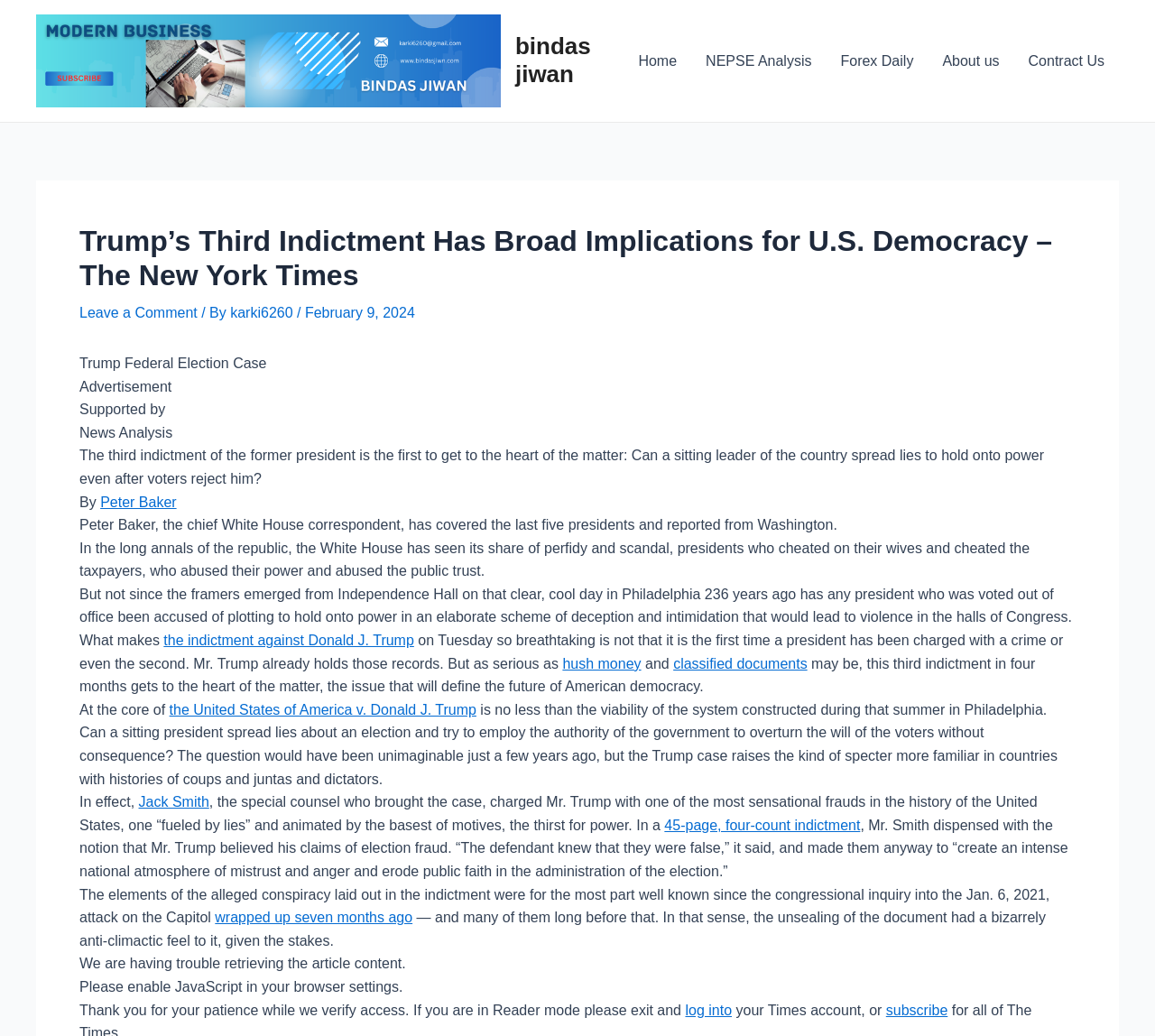What is the occupation of Peter Baker?
Refer to the image and respond with a one-word or short-phrase answer.

Chief White House correspondent